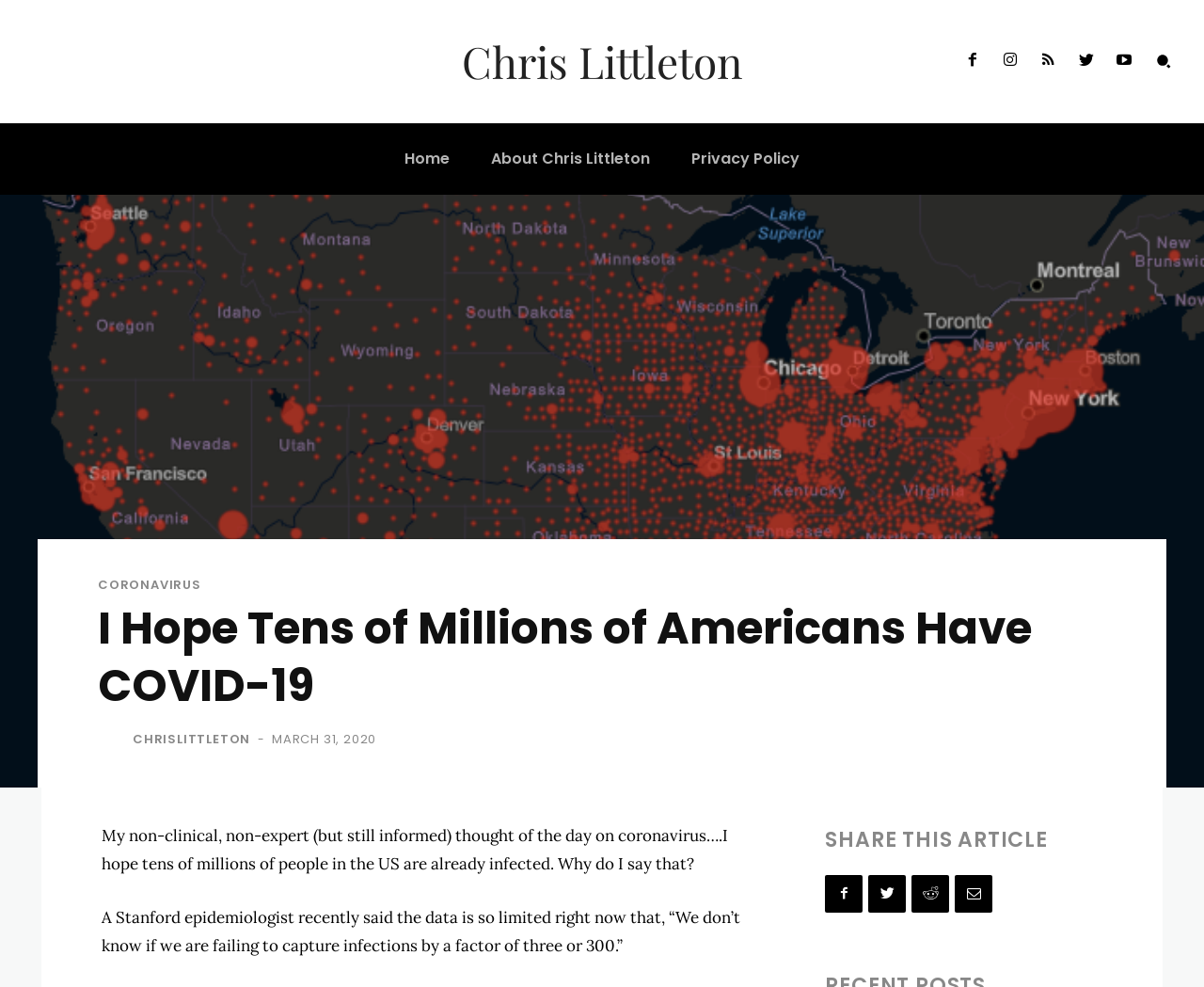Locate the coordinates of the bounding box for the clickable region that fulfills this instruction: "Click on the 'Home' link".

[0.325, 0.124, 0.384, 0.197]